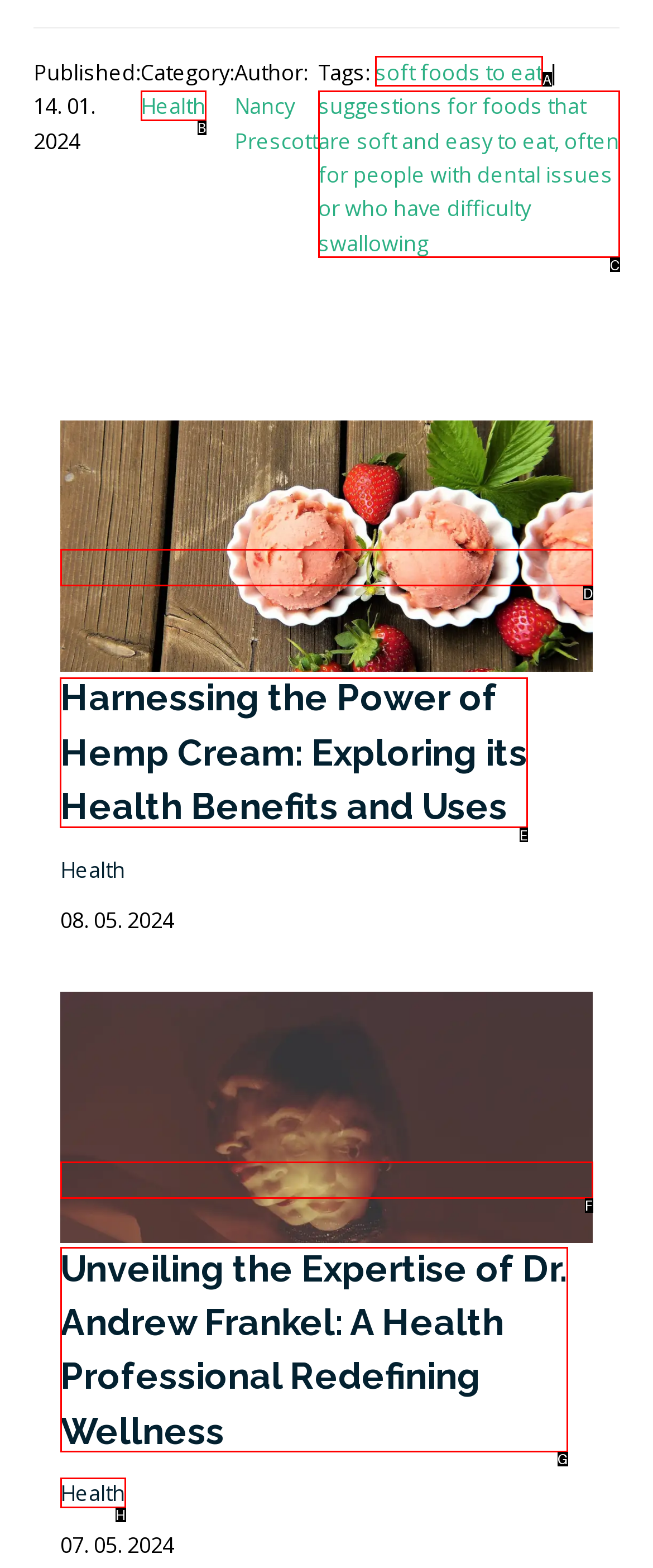Select the letter of the UI element you need to click to complete this task: Read the article about 'Harnessing the Power of Hemp Cream'.

E